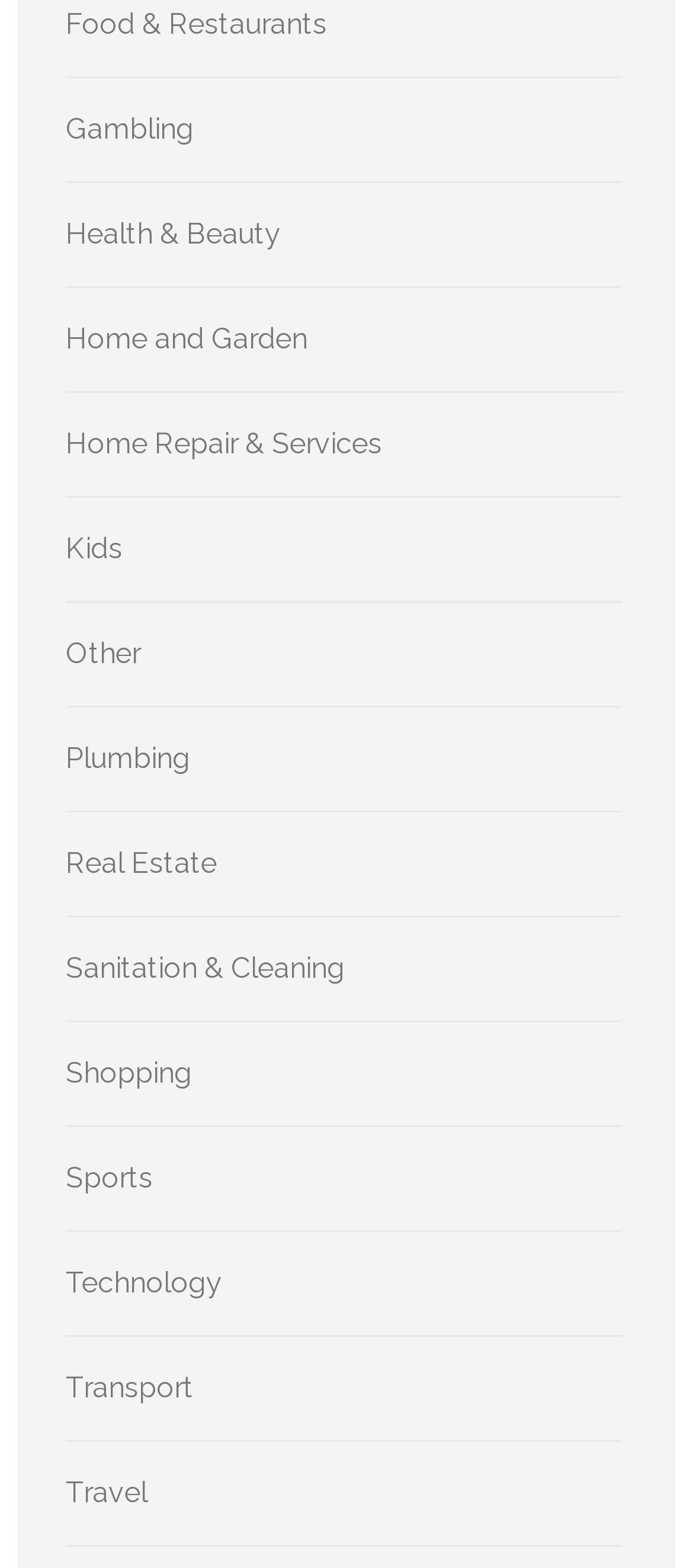Highlight the bounding box coordinates of the region I should click on to meet the following instruction: "Go to CFP Group homepage".

None